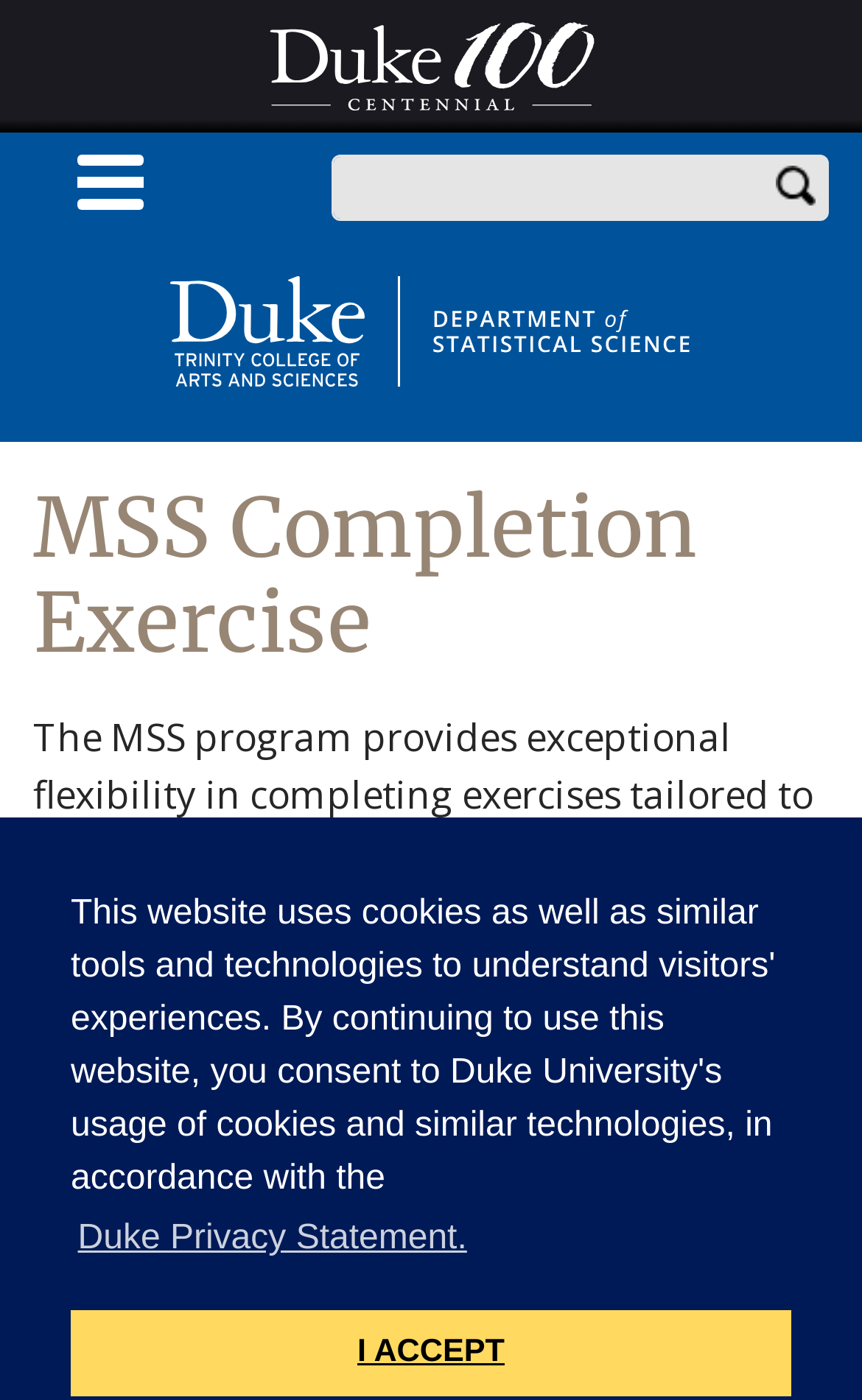Determine the bounding box coordinates for the area that needs to be clicked to fulfill this task: "search for something". The coordinates must be given as four float numbers between 0 and 1, i.e., [left, top, right, bottom].

[0.372, 0.11, 0.885, 0.158]